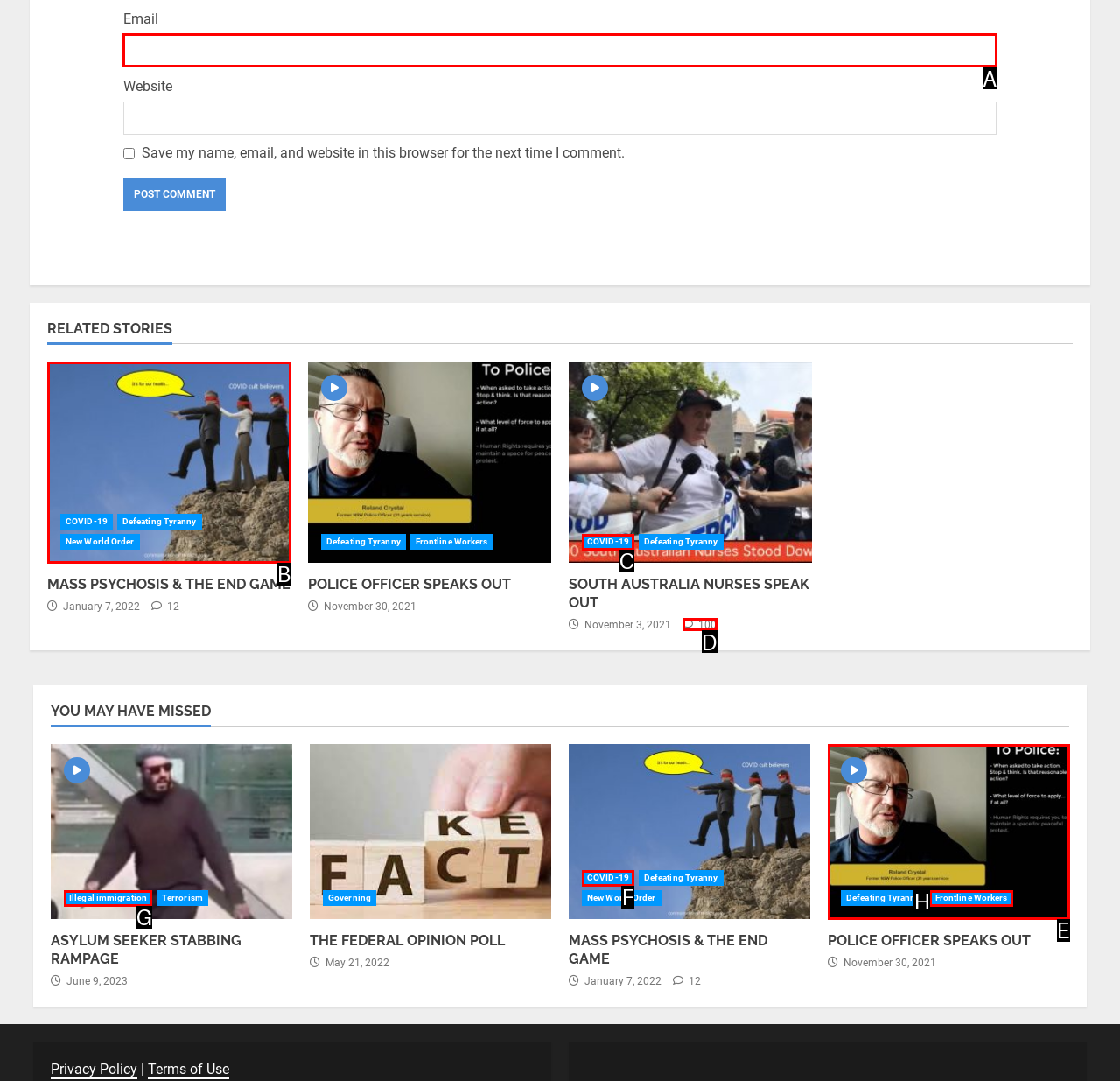Identify which HTML element should be clicked to fulfill this instruction: Enter email Reply with the correct option's letter.

A